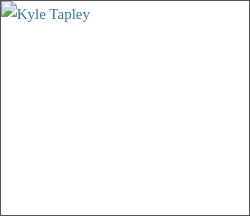What is the topic of Kyle Tapley's presentation?
Analyze the image and deliver a detailed answer to the question.

According to the caption, Kyle Tapley addressed how environmental constraints influence crop yield and trading dynamics during his presentation at the Bayer CropScience 2014 Corn and Soybean Future Forum, which indicates that his presentation was about weather patterns and their impact on crop yield.